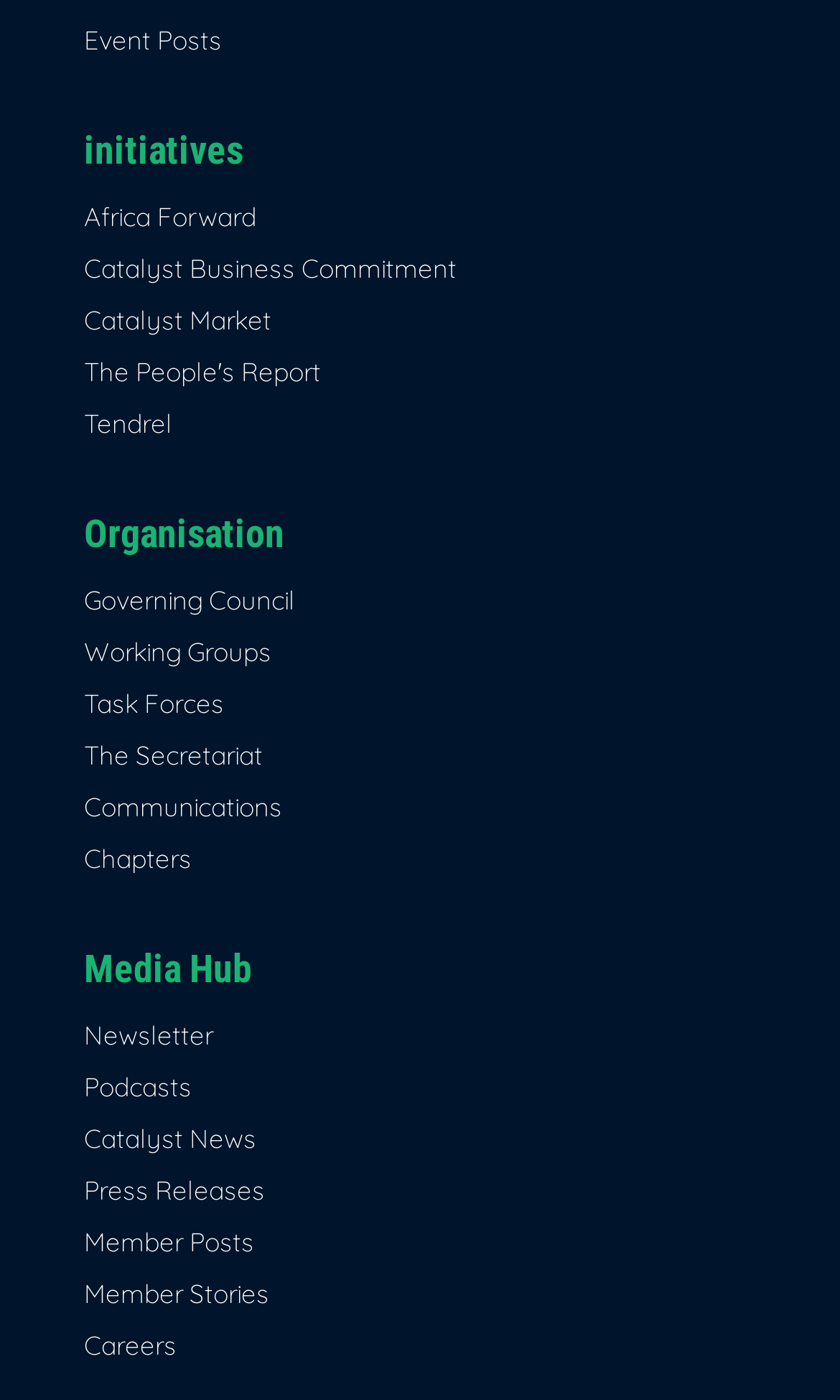Please identify the bounding box coordinates of the clickable area that will allow you to execute the instruction: "Check the Careers page".

[0.1, 0.949, 0.21, 0.972]